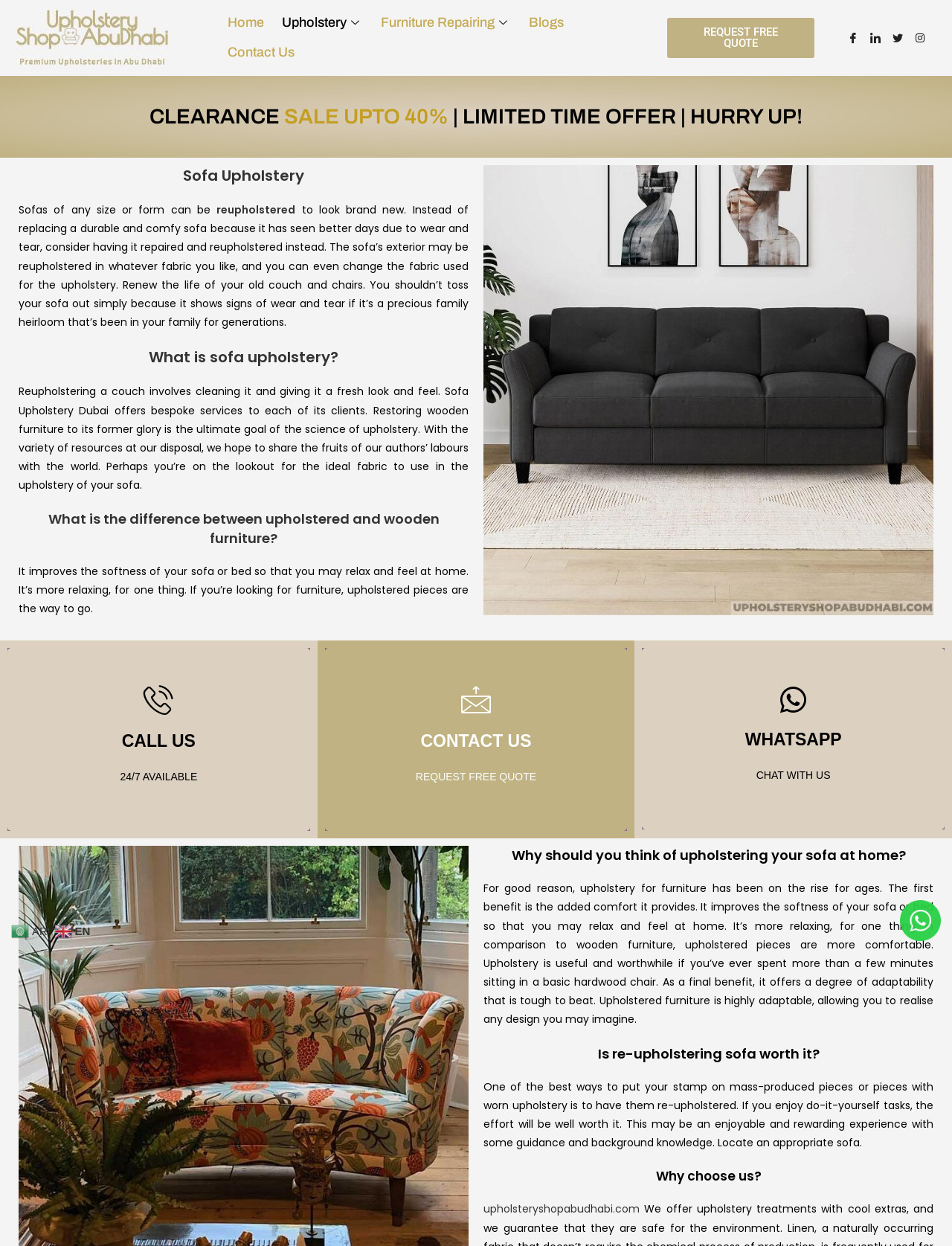Indicate the bounding box coordinates of the element that must be clicked to execute the instruction: "Check out the clearance sale". The coordinates should be given as four float numbers between 0 and 1, i.e., [left, top, right, bottom].

[0.008, 0.085, 0.992, 0.102]